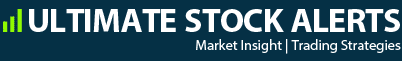Observe the image and answer the following question in detail: What is the focus of the platform?

The platform, Ultimate Stock Alerts, is dedicated to providing market insights and trading strategies specifically aimed at investors interested in stock trading, including penny stocks, which indicates that the focus of the platform is on stock trading.